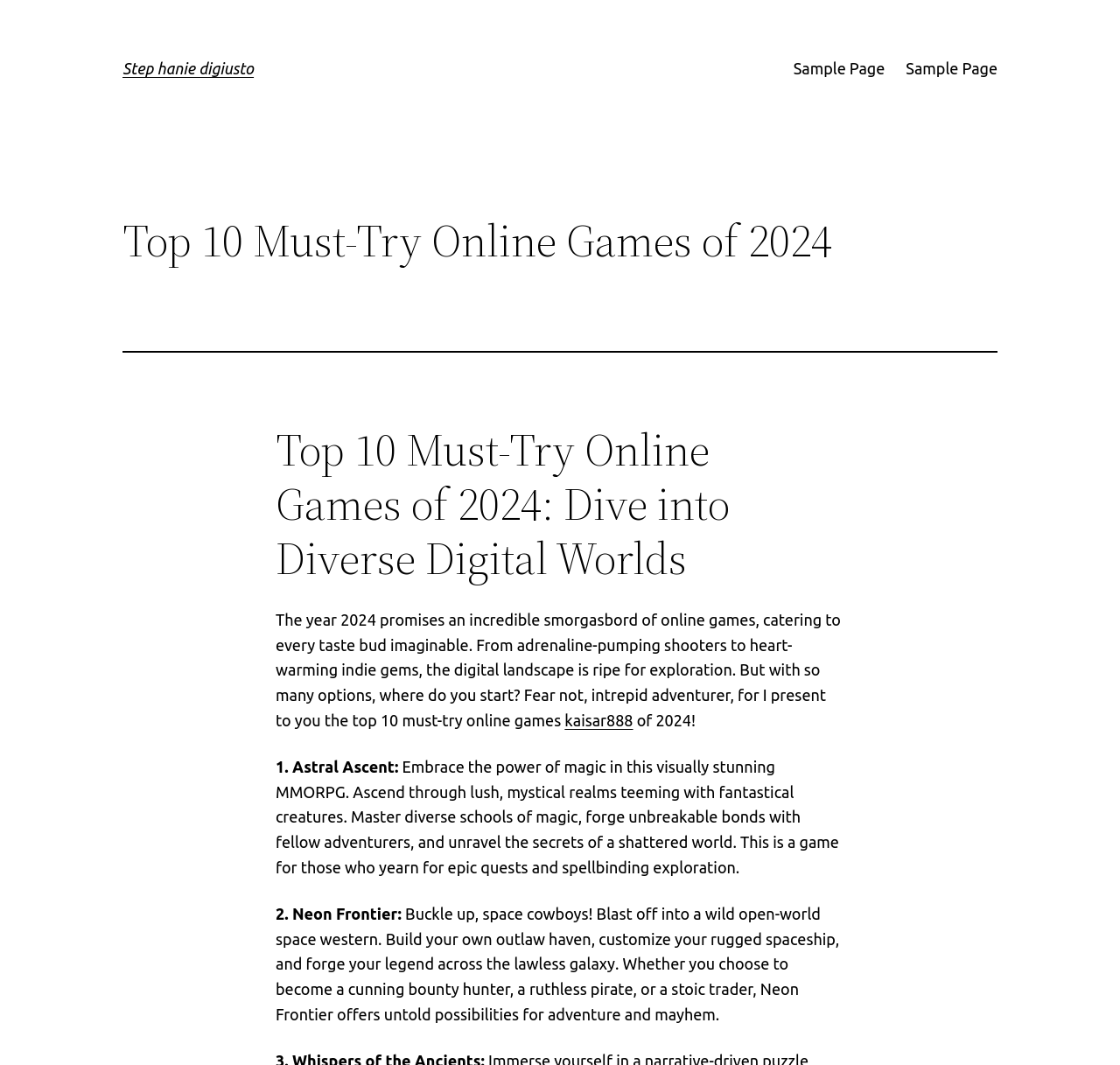How many games are listed on the webpage?
Using the visual information, respond with a single word or phrase.

10